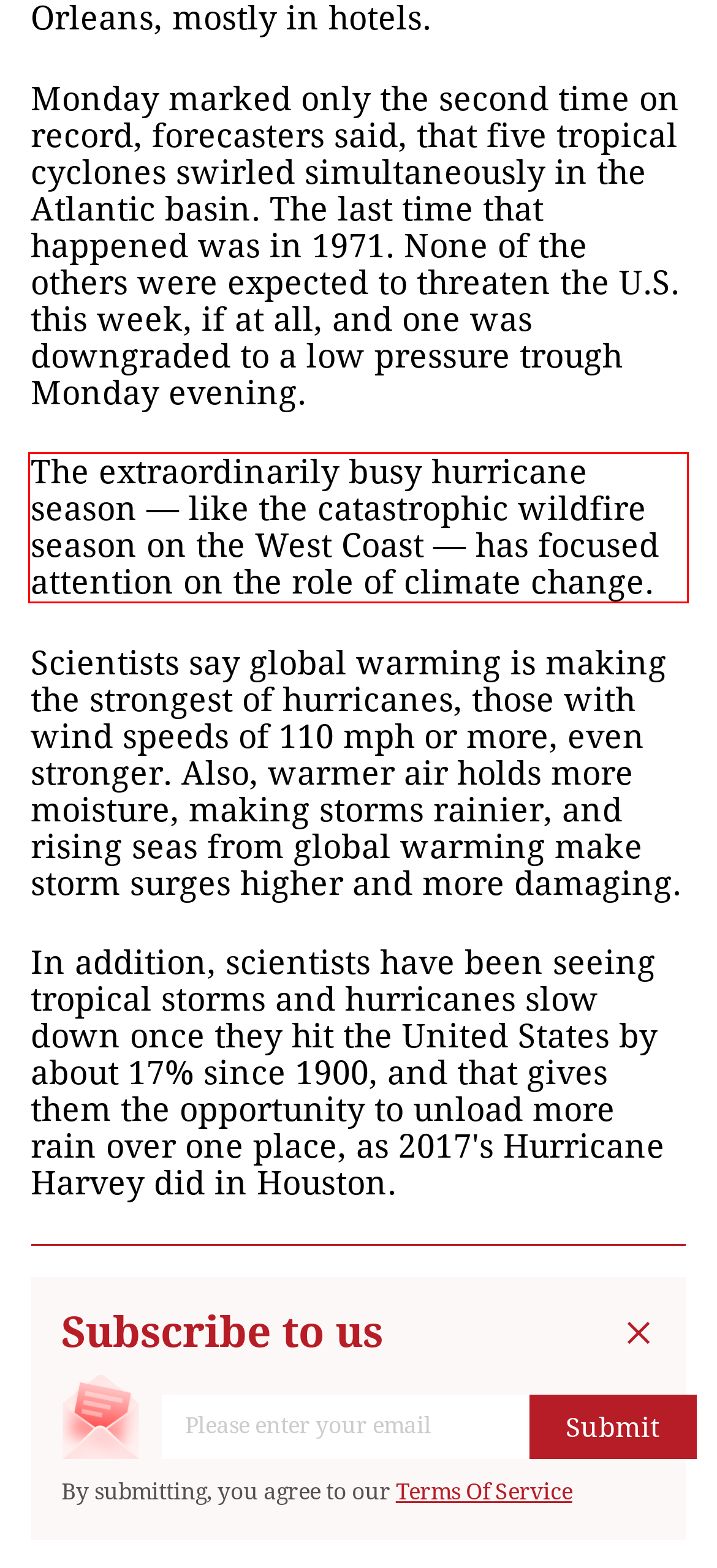Identify and extract the text within the red rectangle in the screenshot of the webpage.

The extraordinarily busy hurricane season — like the catastrophic wildfire season on the West Coast — has focused attention on the role of climate change.